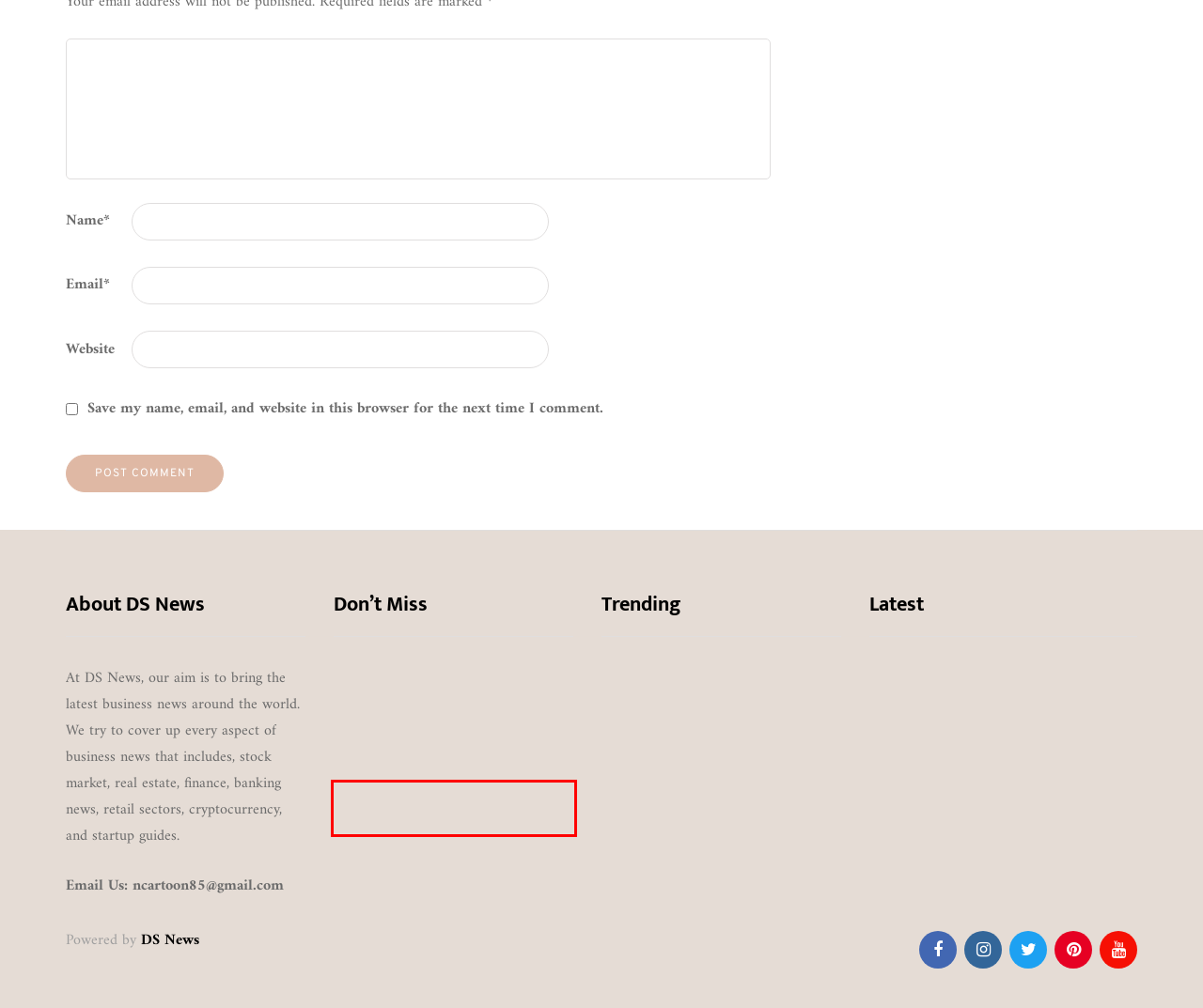Given a webpage screenshot with a UI element marked by a red bounding box, choose the description that best corresponds to the new webpage that will appear after clicking the element. The candidates are:
A. Why is it Important to Take Hair, Skin, and Nails Vitamins? – DS News
B. The Fall of Realm Scans: A Chapter Closes in the World of Manga Scanlation – DS News
C. Home – DS News
D. Health – DS News
E. 6 Simple Hacks for Keeping Your Car Clean All the Time – DS News
F. Mopoga: Revolutionizing the Gaming Landscape – DS News
G. Food – DS News
H. Opinion – DS News

A